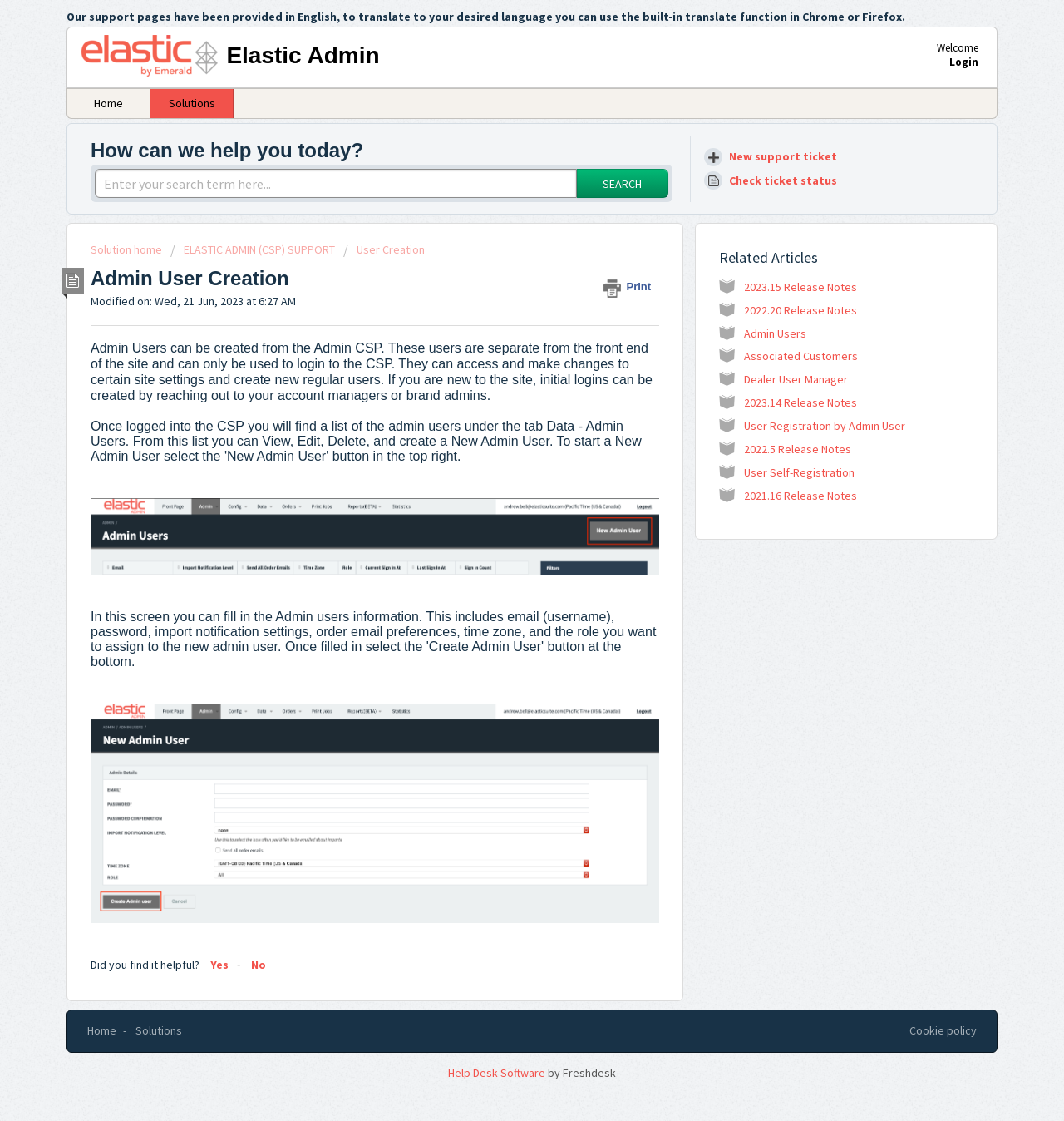From the webpage screenshot, predict the bounding box coordinates (top-left x, top-left y, bottom-right x, bottom-right y) for the UI element described here: 2022.20 Release Notes

[0.699, 0.27, 0.805, 0.283]